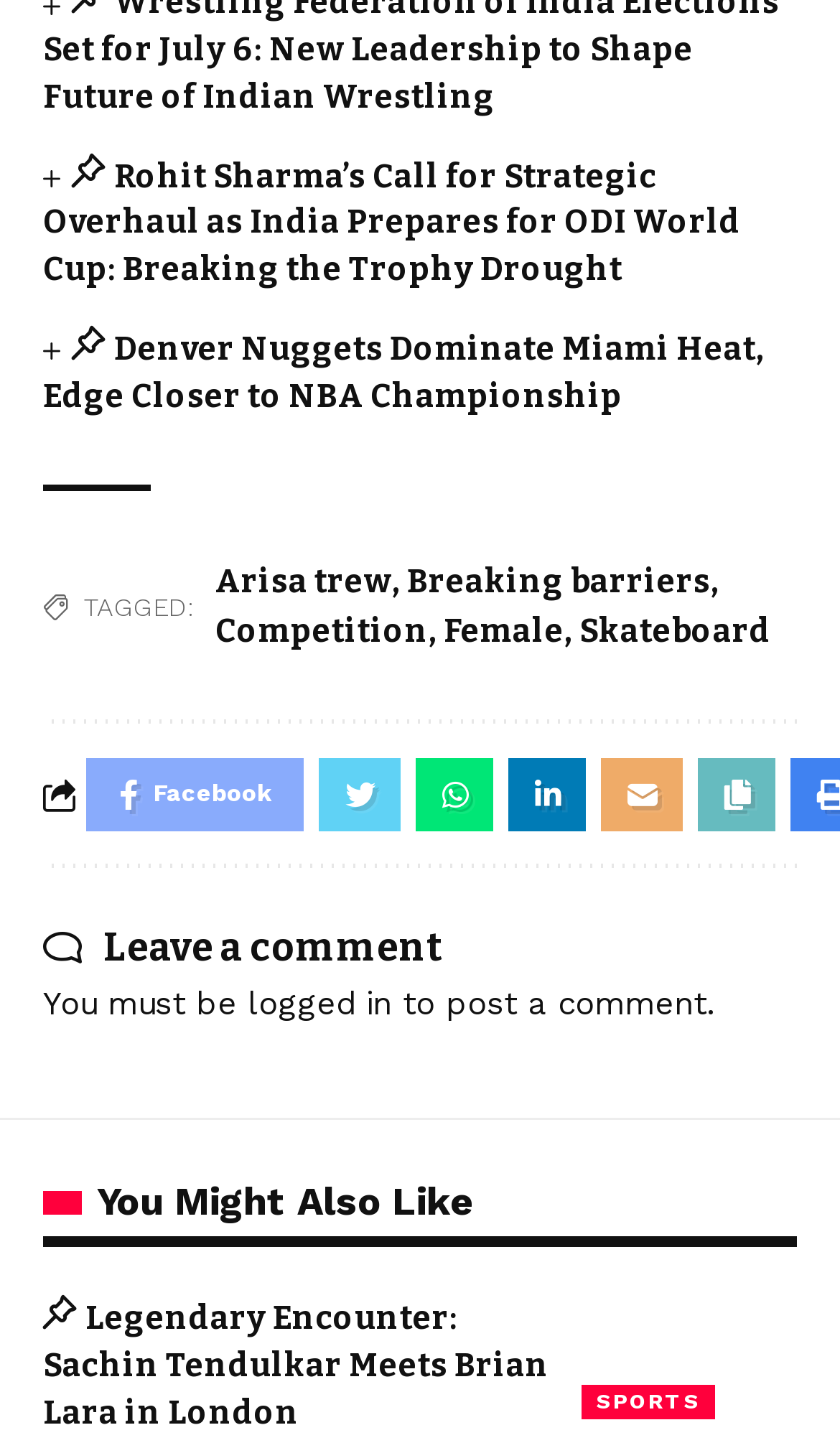Please pinpoint the bounding box coordinates for the region I should click to adhere to this instruction: "Read Legendary Encounter: Sachin Tendulkar Meets Brian Lara in London".

[0.051, 0.897, 0.654, 0.989]